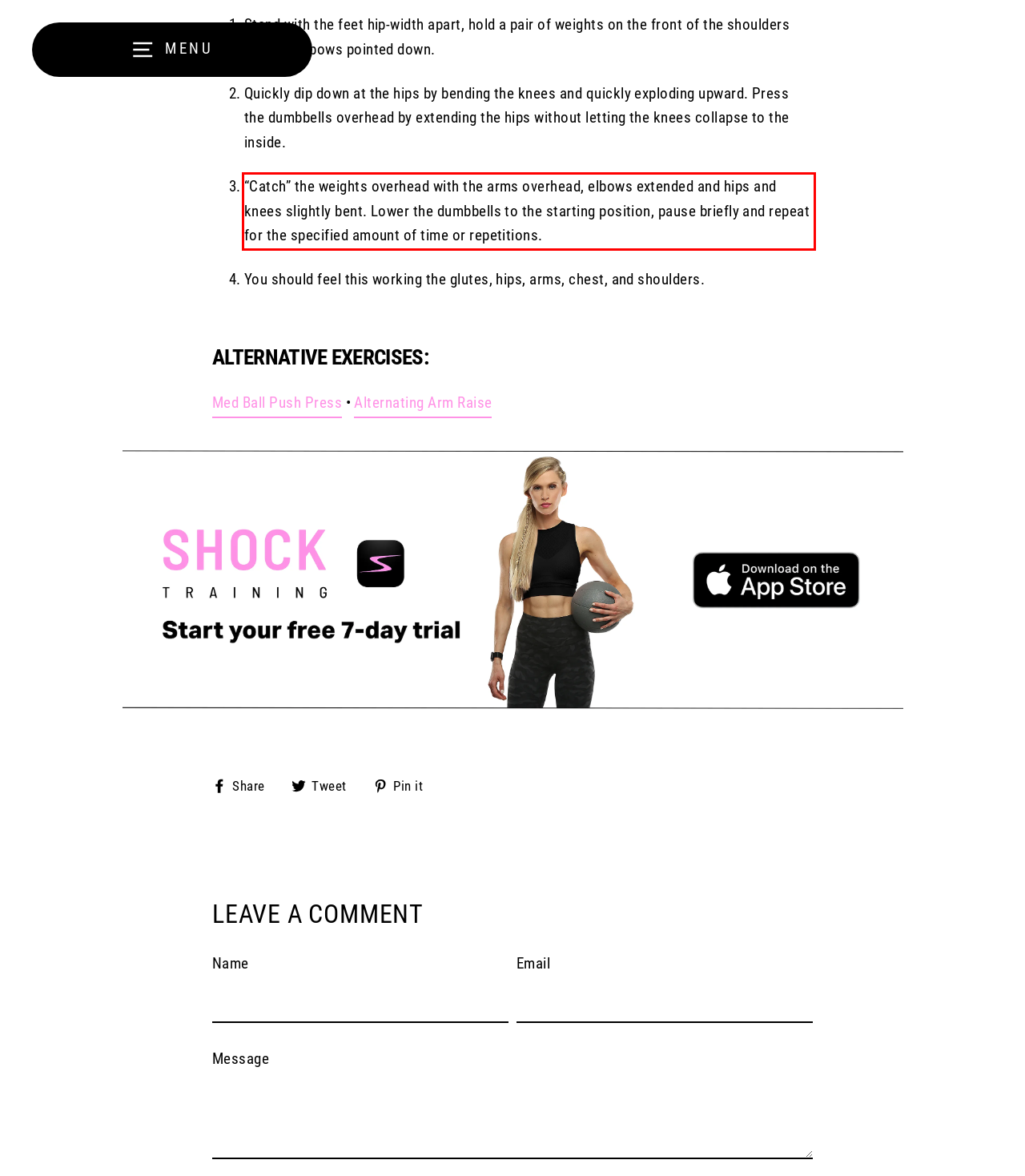Please identify the text within the red rectangular bounding box in the provided webpage screenshot.

“Catch” the weights overhead with the arms overhead, elbows extended and hips and knees slightly bent. Lower the dumbbells to the starting position, pause briefly and repeat for the specified amount of time or repetitions.